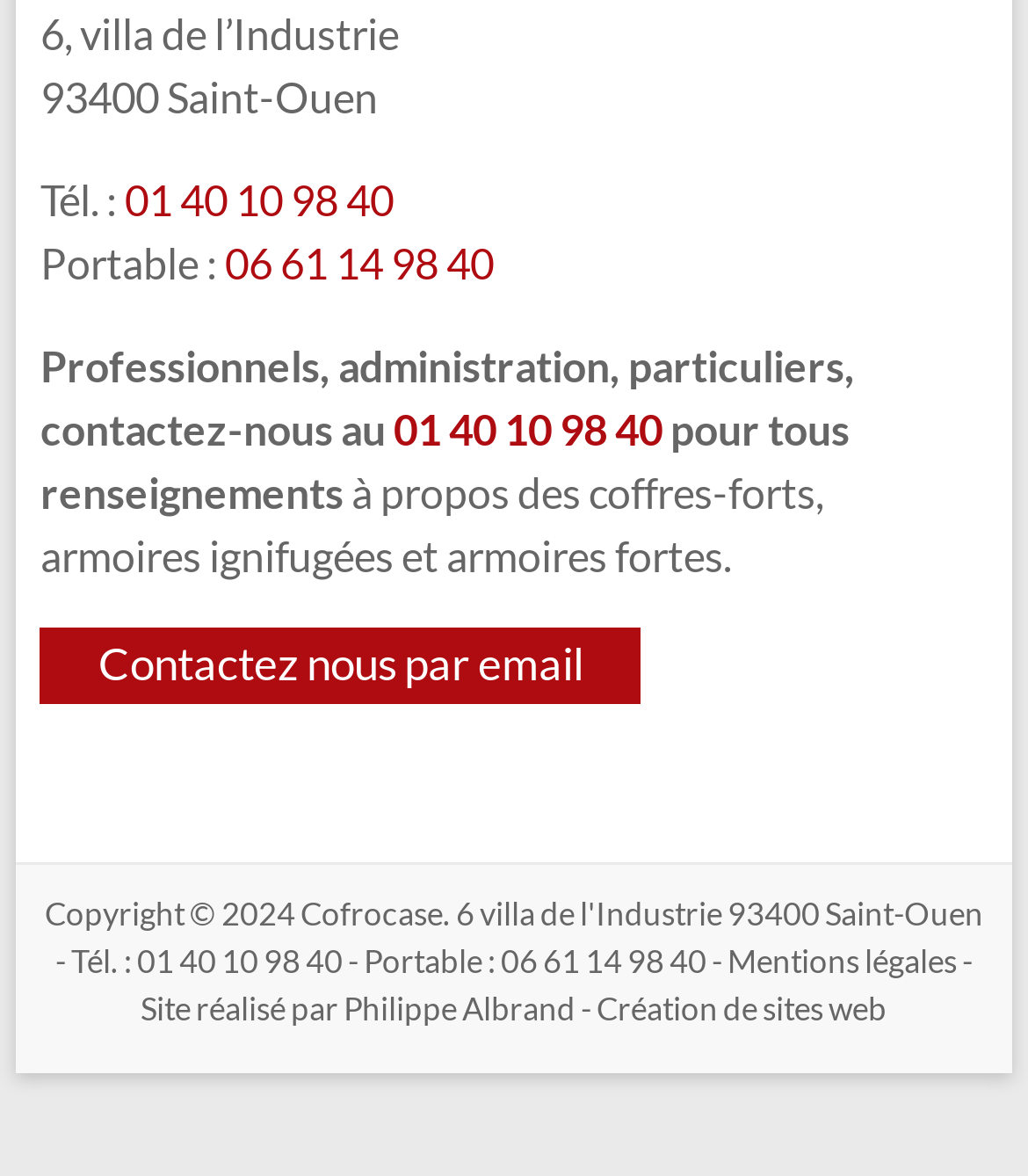Who created the website?
Based on the visual details in the image, please answer the question thoroughly.

I found the website creator by looking at the bottom section of the webpage, where it says '- Site réalisé par' and then finding the corresponding link with the name 'Philippe Albrand - Création de sites web'.